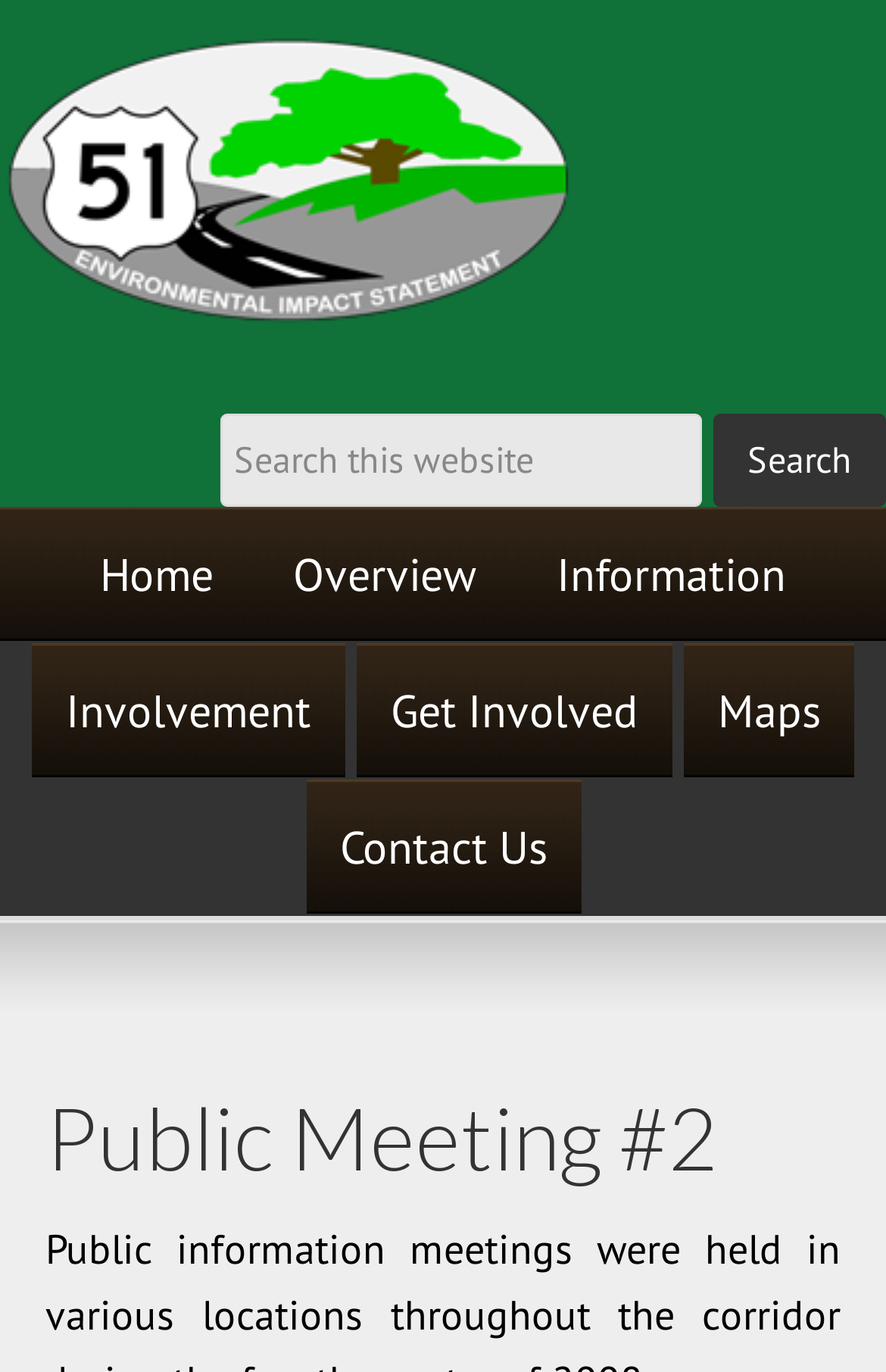Your task is to find and give the main heading text of the webpage.

Public Meeting #2